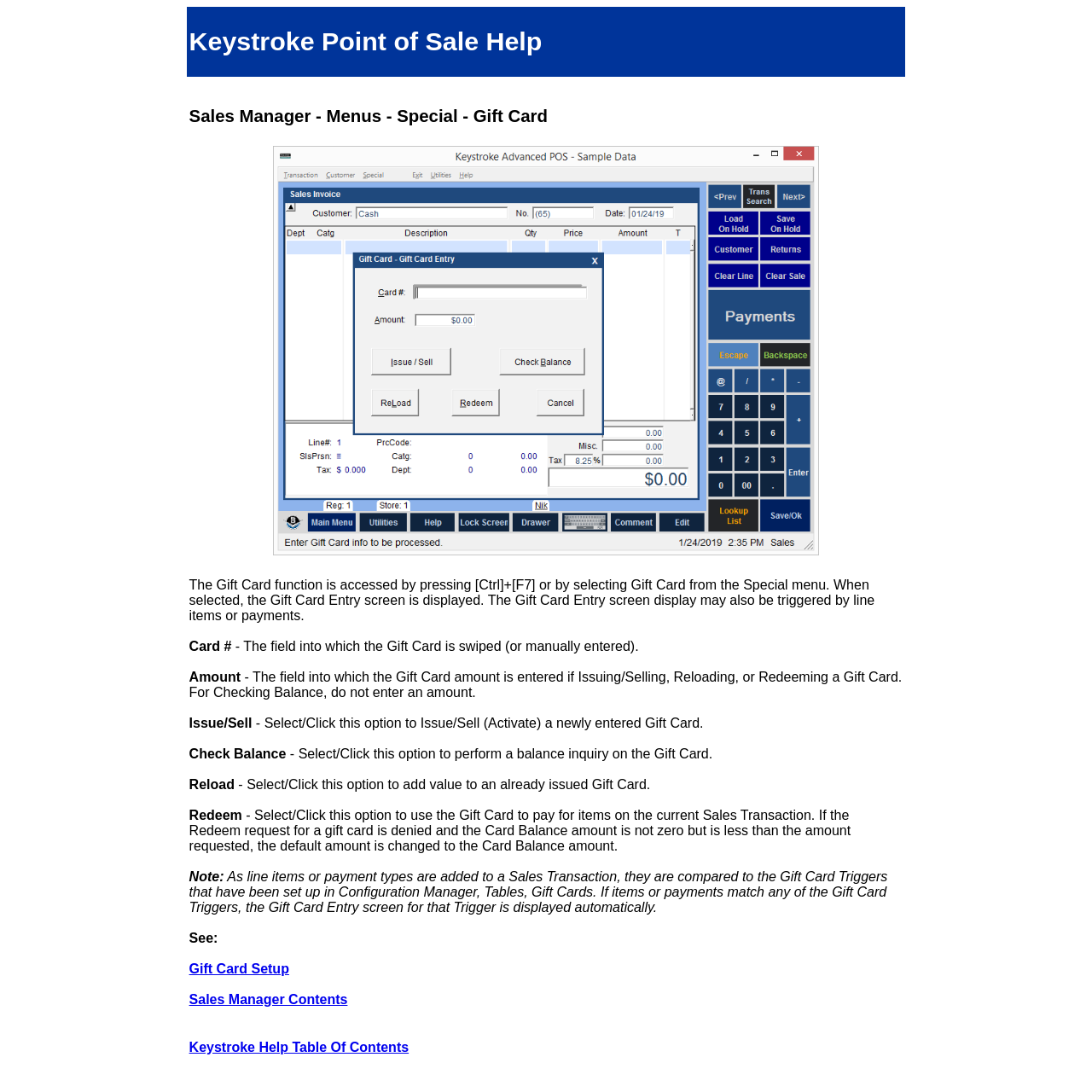What is the purpose of the 'Check Balance' option?
Based on the screenshot, provide your answer in one word or phrase.

Perform balance inquiry